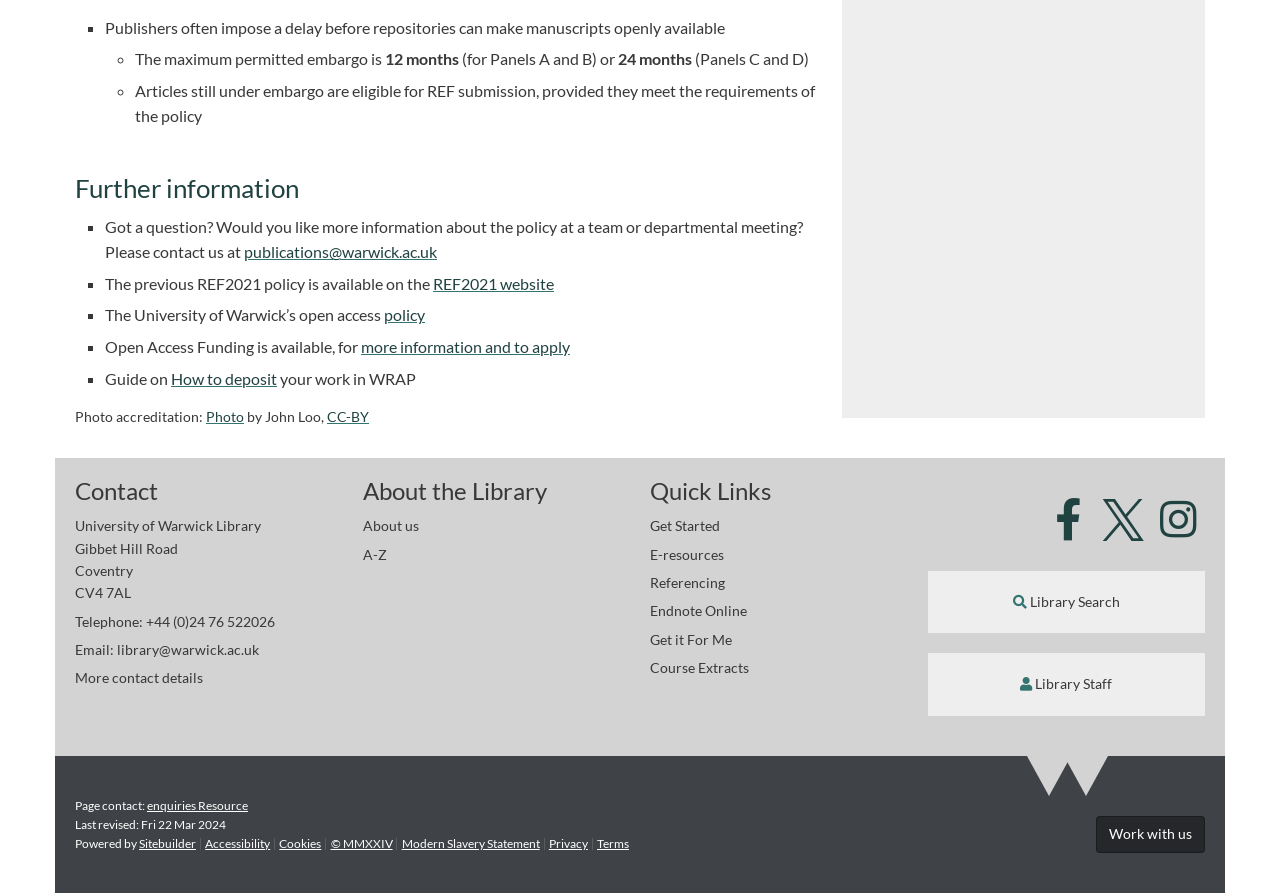What is the purpose of the REF2021 policy?
Give a one-word or short phrase answer based on the image.

Not specified